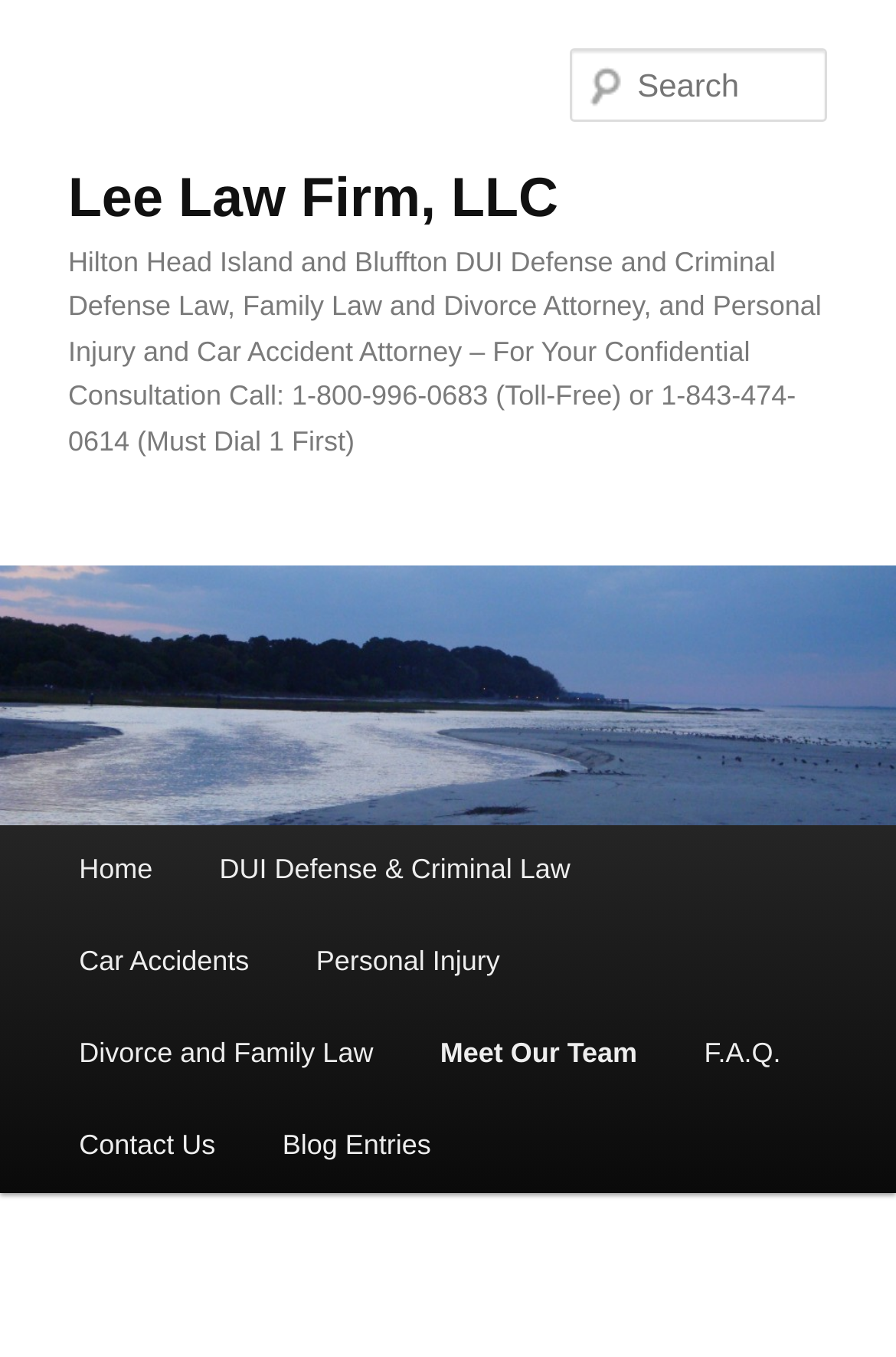What is the phone number for a confidential consultation?
Respond to the question with a single word or phrase according to the image.

1-800-996-0683 or 1-843-474-0614